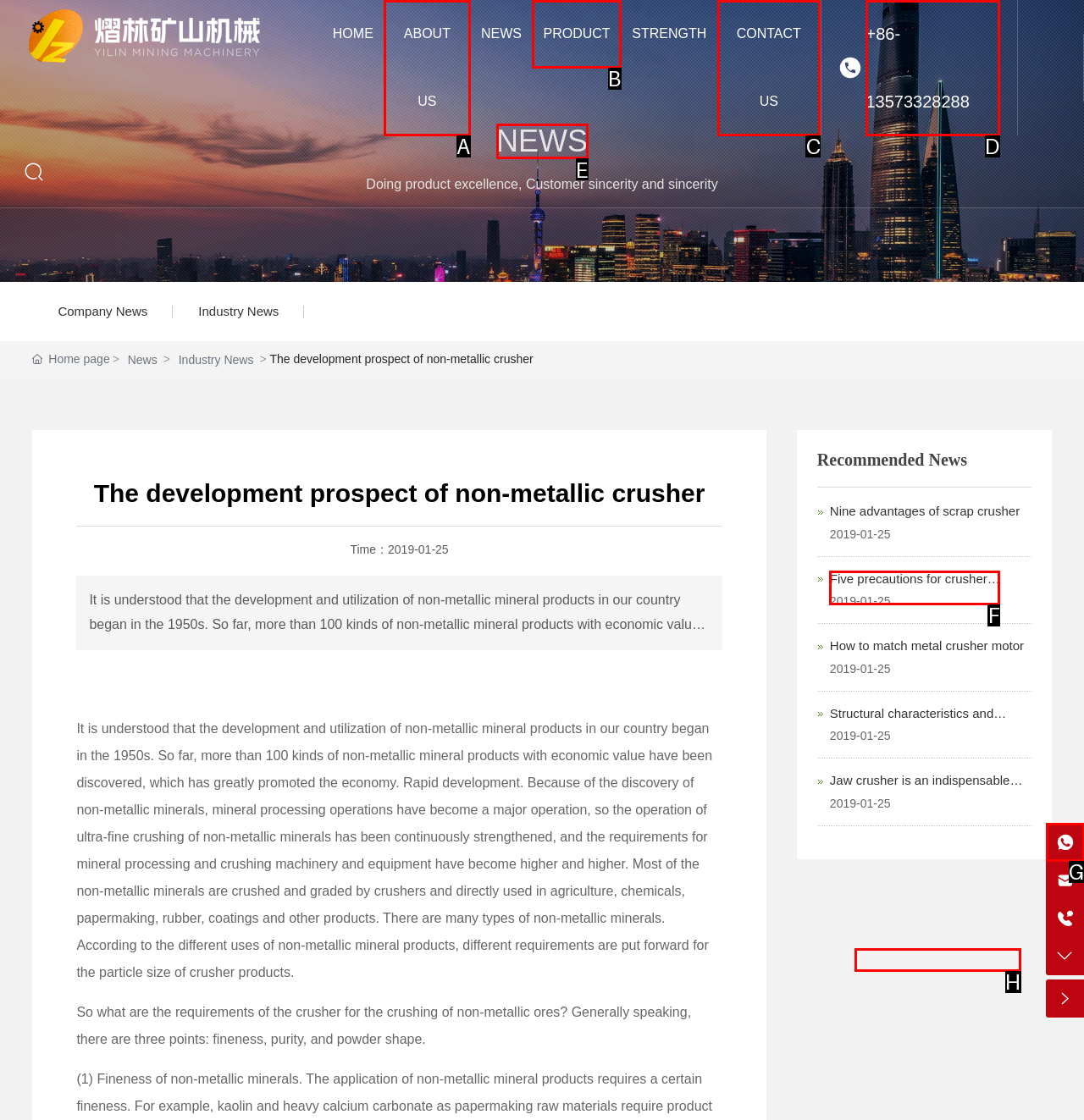Point out the option that needs to be clicked to fulfill the following instruction: Contact us through phone number +86-13573328288
Answer with the letter of the appropriate choice from the listed options.

D